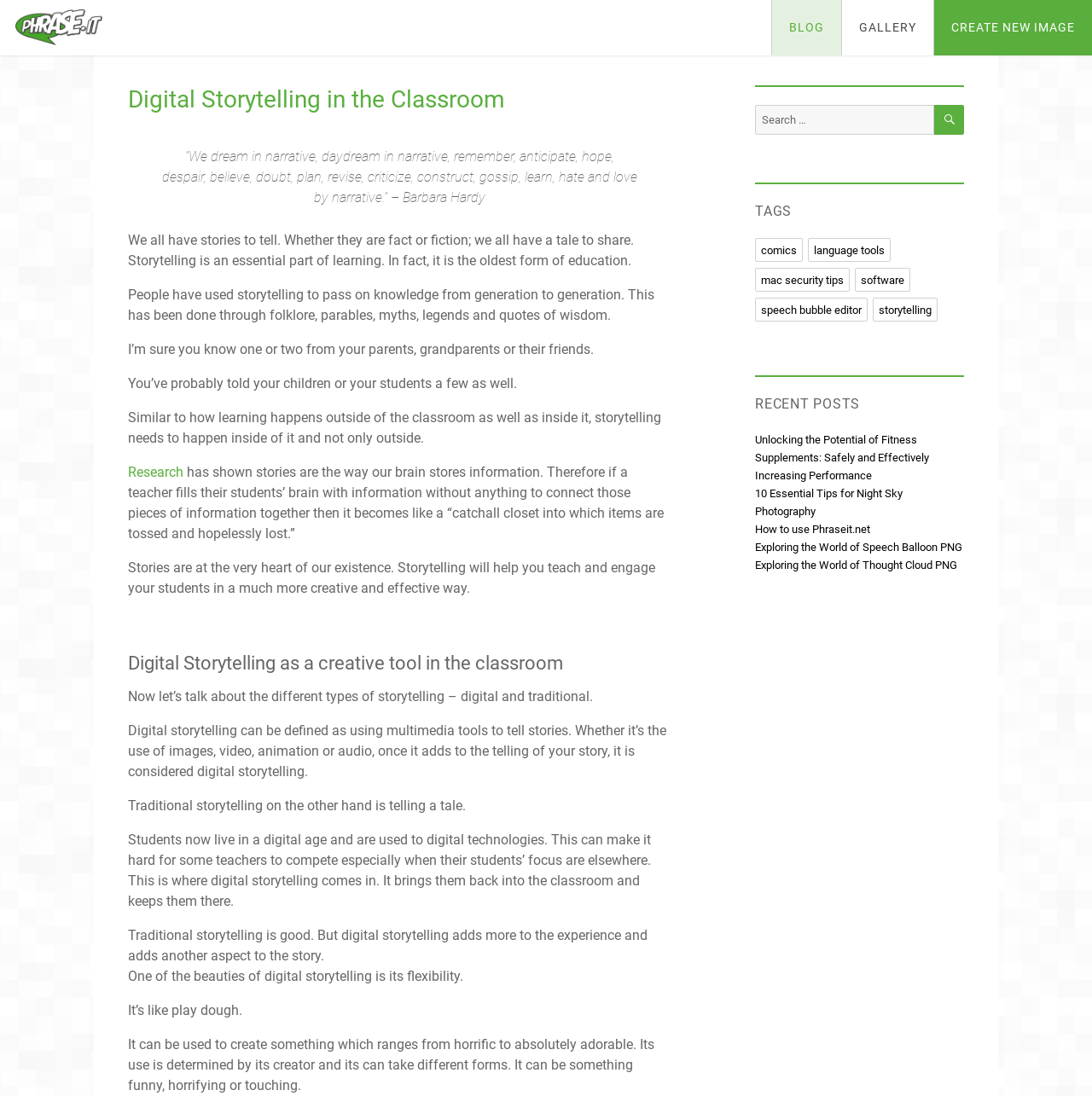What is the flexibility of digital storytelling compared to?
Using the screenshot, give a one-word or short phrase answer.

Play dough